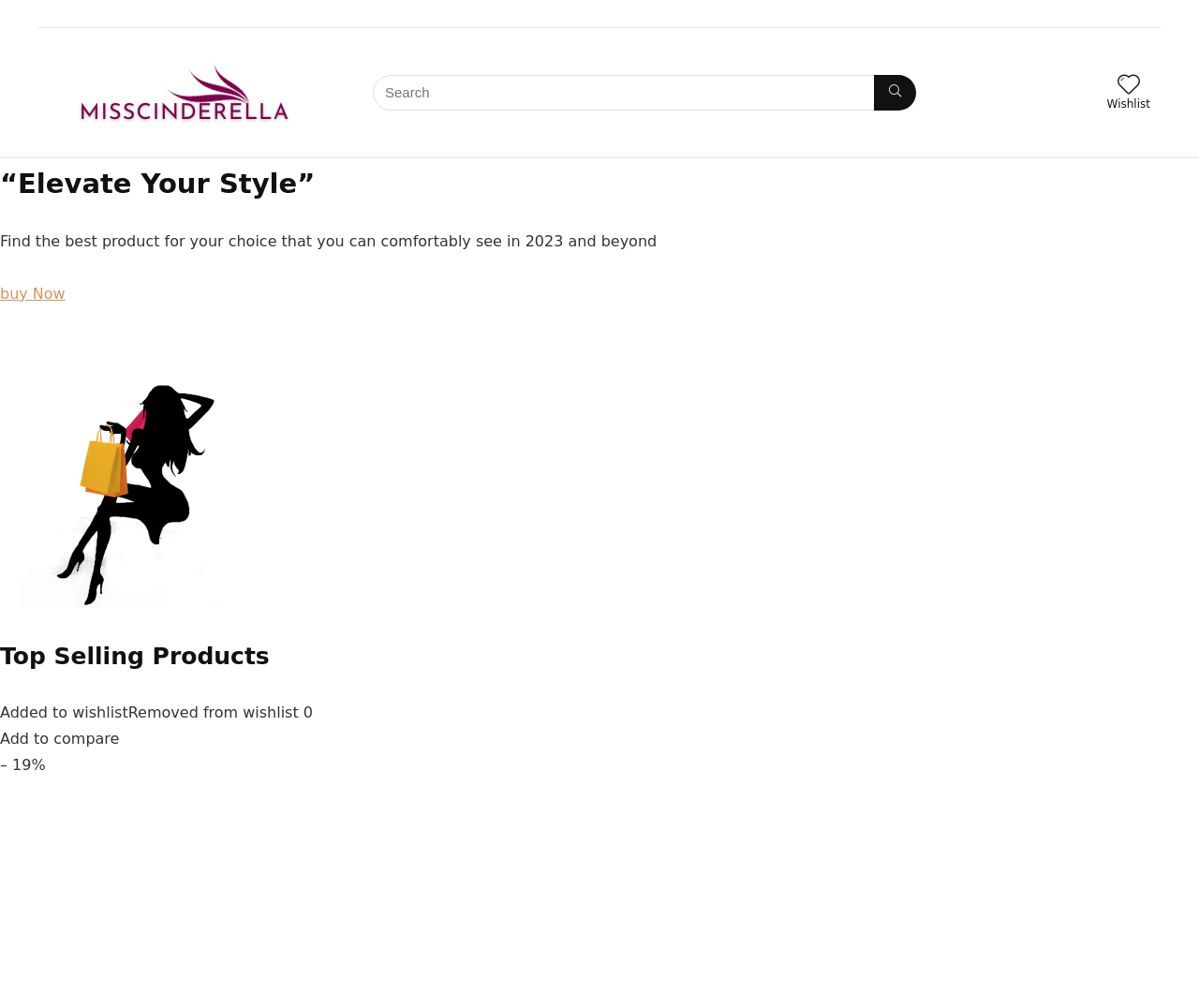What is the discount percentage mentioned?
Using the details shown in the screenshot, provide a comprehensive answer to the question.

I found a static text element with the text '– 19%' which indicates a discount percentage of 19%.